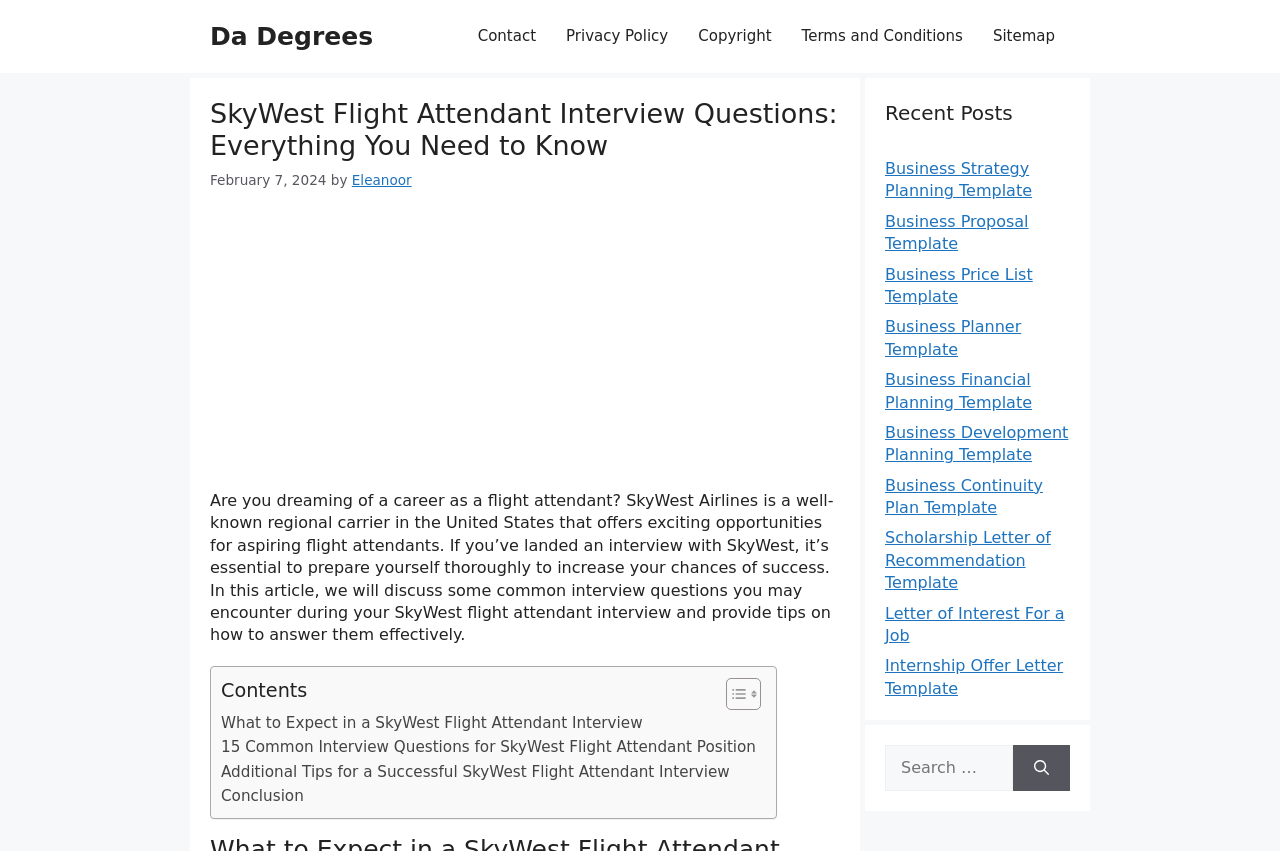Offer a detailed account of what is visible on the webpage.

The webpage is about SkyWest Airlines and its flight attendant interview process. At the top, there is a banner with a link to "Da Degrees" and a navigation menu with links to "Contact", "Privacy Policy", "Copyright", "Terms and Conditions", and "Sitemap". Below the navigation menu, there is a header section with the title "SkyWest Flight Attendant Interview Questions: Everything You Need to Know" and a timestamp "February 7, 2024". 

To the right of the header section, there is an advertisement iframe. Below the header section, there is a paragraph of text that introduces the topic of the webpage, which is about preparing for a SkyWest flight attendant interview. 

The main content of the webpage is divided into sections, with links to different topics such as "What to Expect in a SkyWest Flight Attendant Interview", "15 Common Interview Questions for SkyWest Flight Attendant Position", "Additional Tips for a Successful SkyWest Flight Attendant Interview", and "Conclusion". 

On the right side of the webpage, there is a complementary section with a heading "Recent Posts" and links to various business and job-related templates. Below this section, there is a search box with a button to search for specific topics.